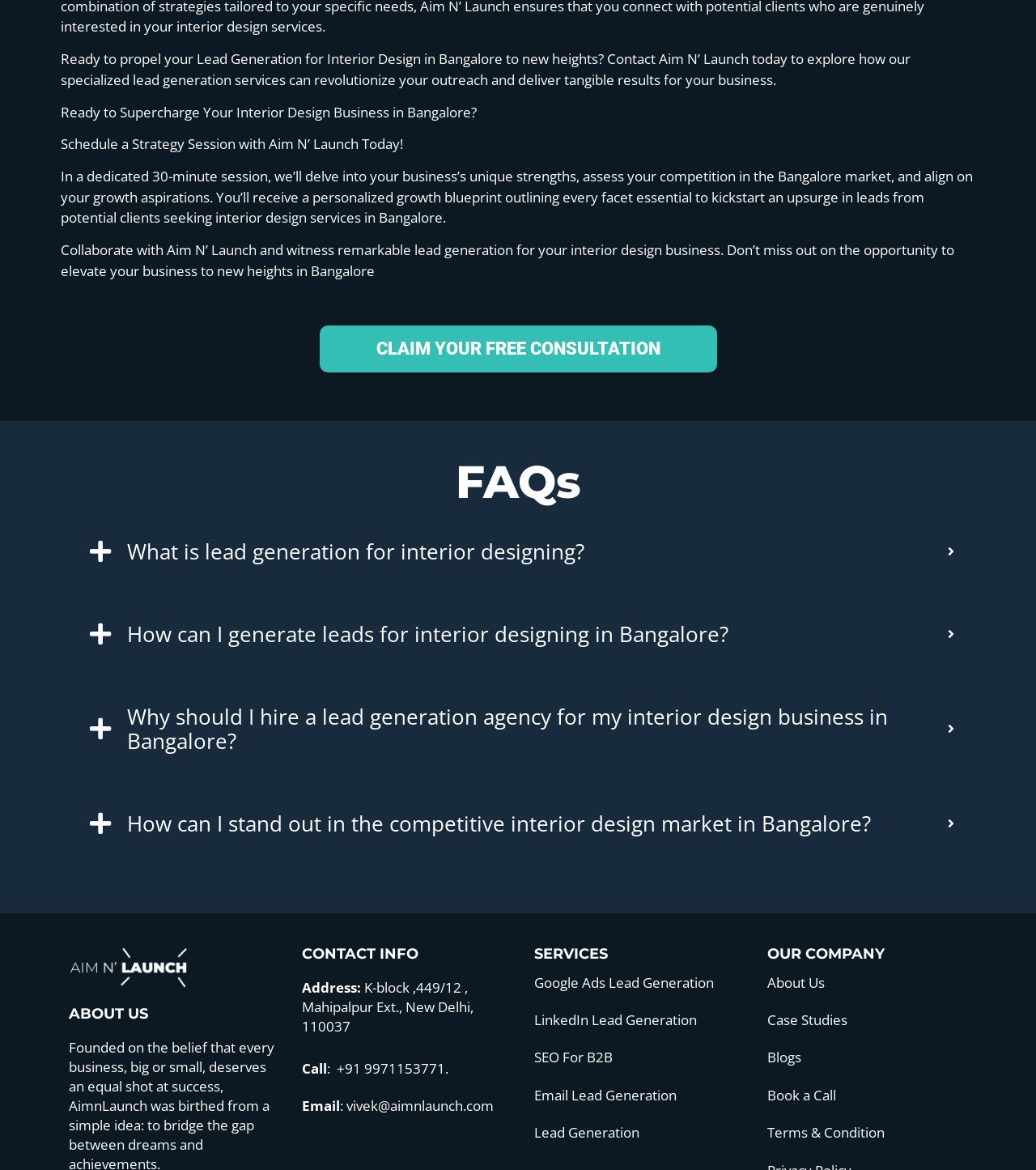Please determine the bounding box coordinates of the section I need to click to accomplish this instruction: "Get in touch via email".

[0.334, 0.937, 0.476, 0.953]